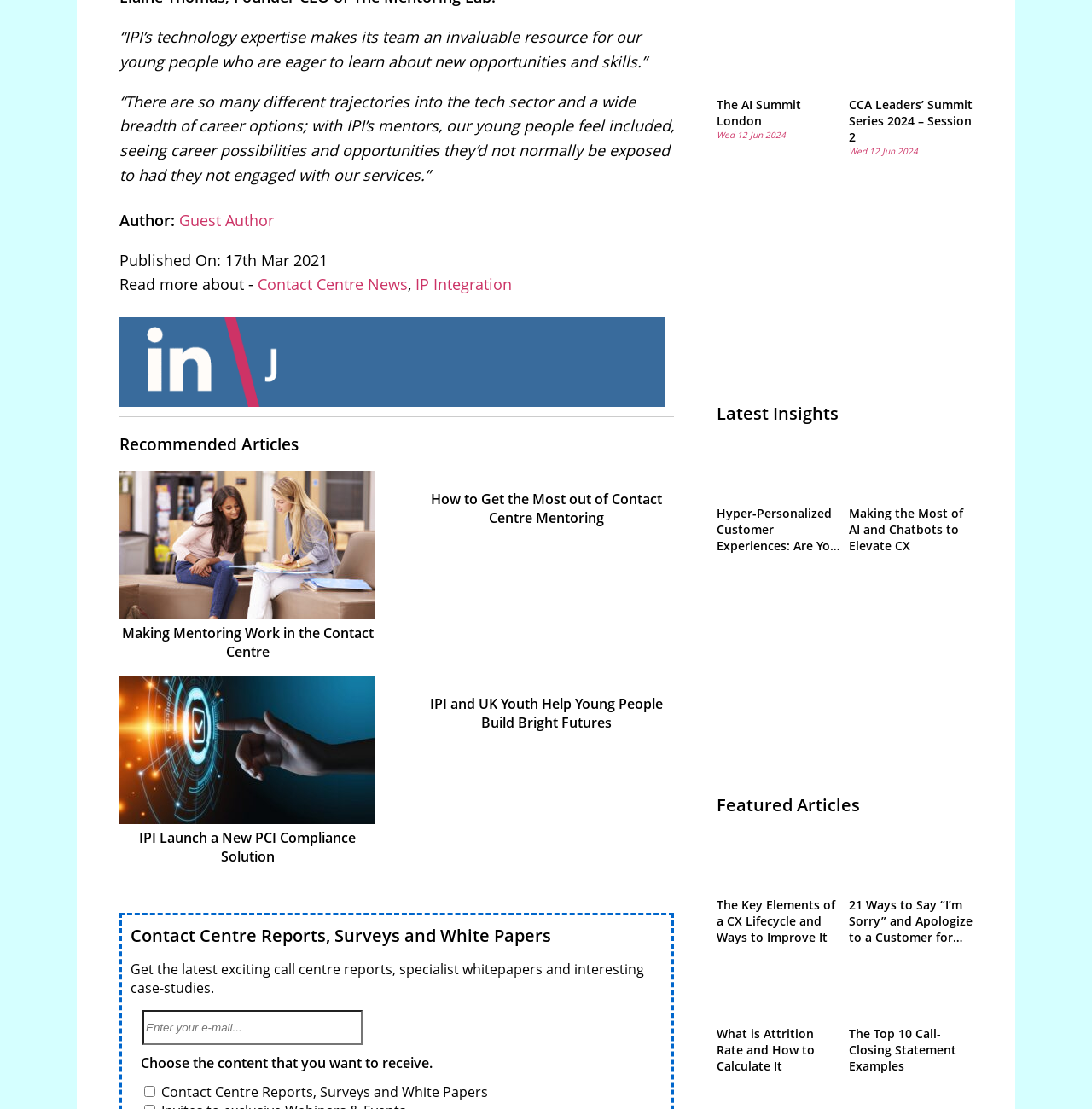Kindly respond to the following question with a single word or a brief phrase: 
What is the event date of 'The AI Summit London'?

Wed 12 Jun 2024